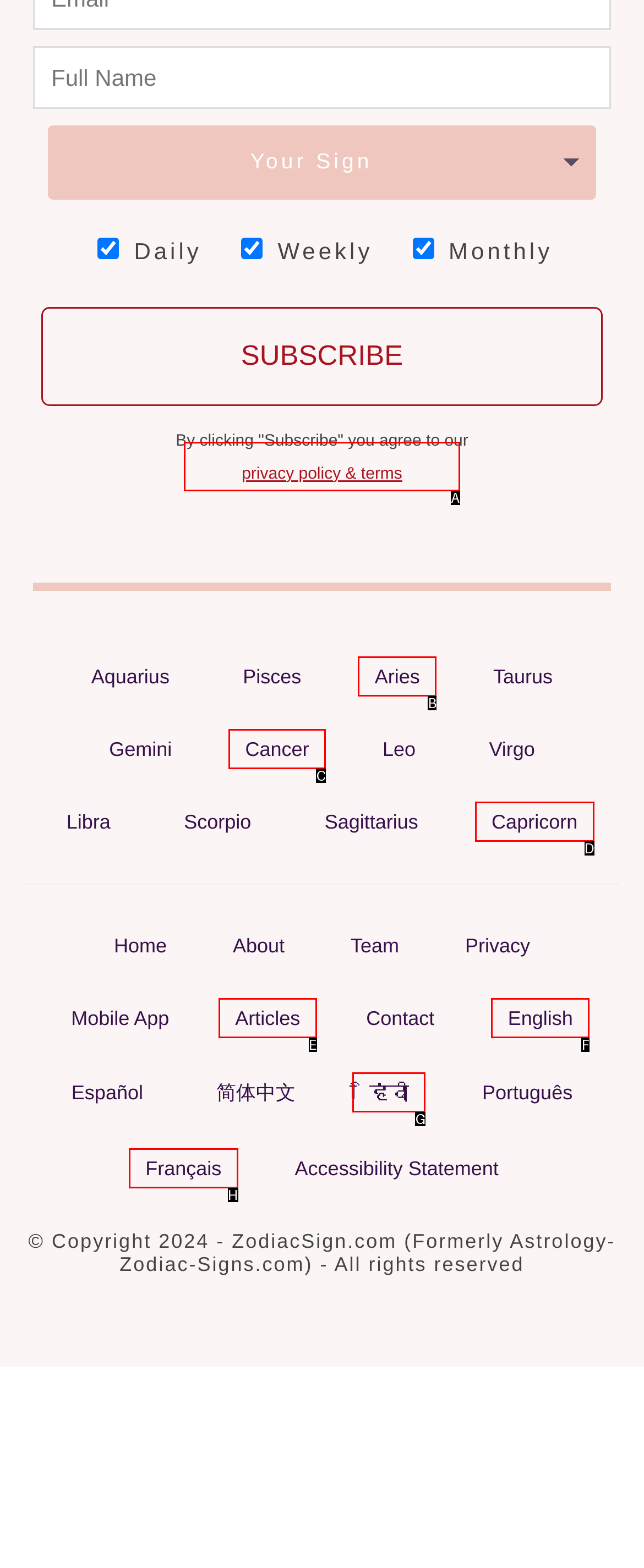Please indicate which option's letter corresponds to the task: Read the privacy policy by examining the highlighted elements in the screenshot.

A